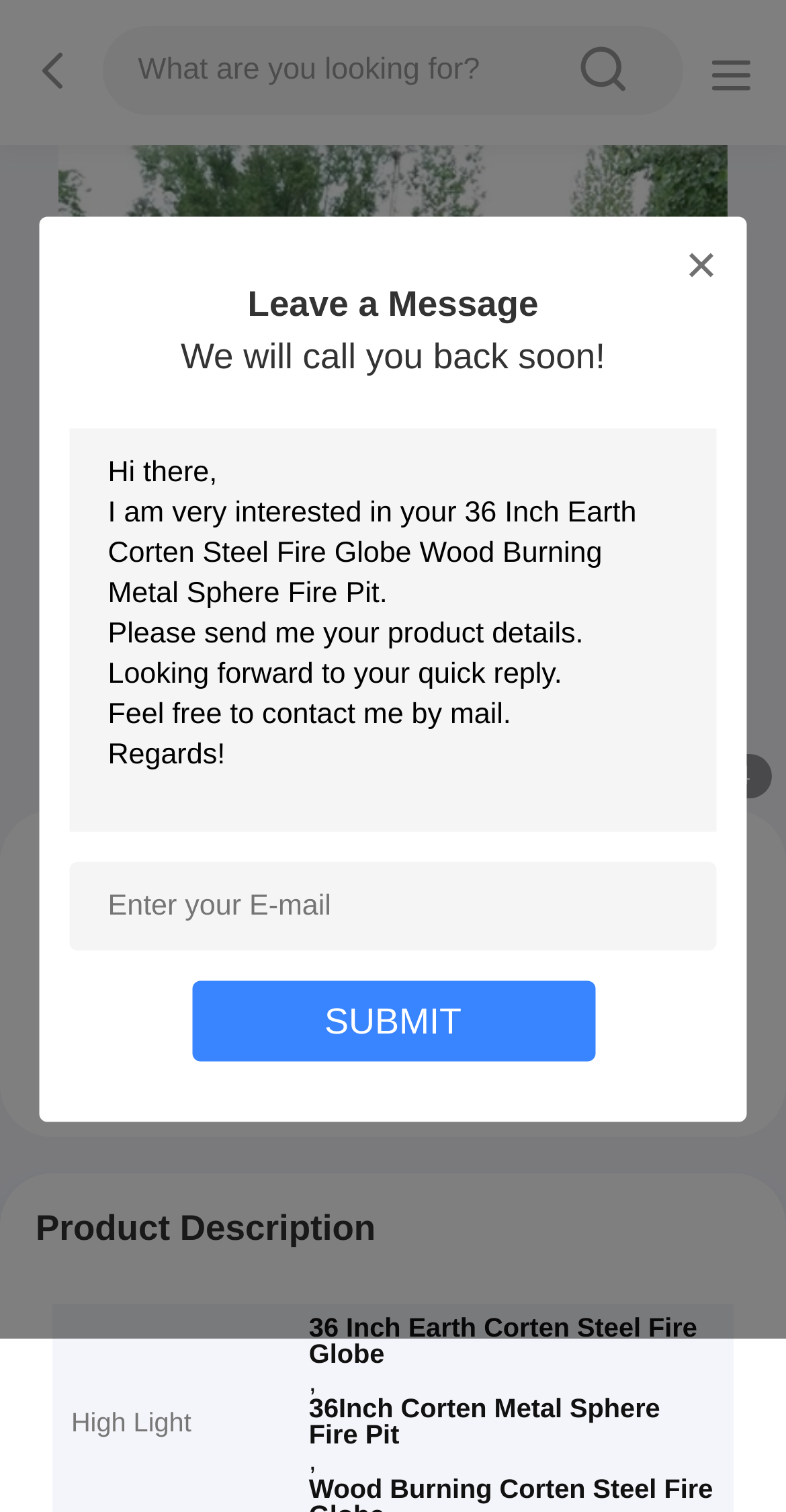Look at the image and answer the question in detail:
What is the current price of the fire globe?

The webpage mentions 'Price：Negotiable' which indicates that the price of the fire globe is open to negotiation and not fixed.